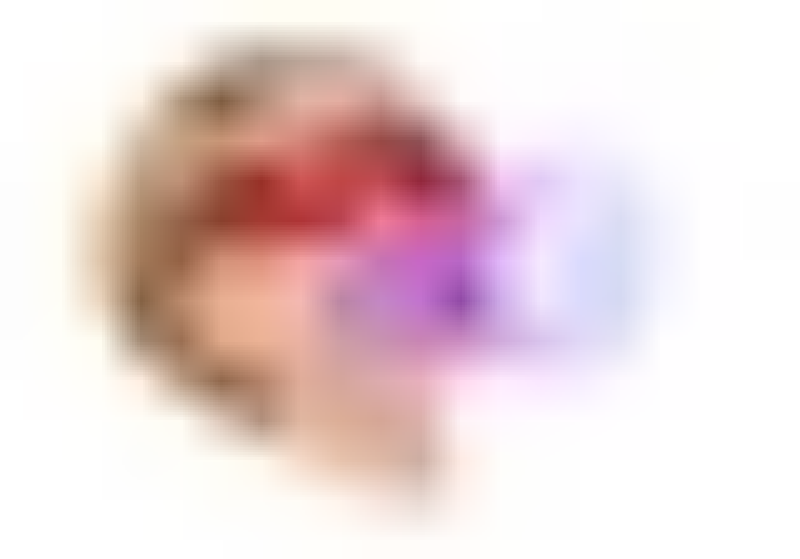Respond with a single word or phrase to the following question:
What is the focus of the background?

Patient care and comfort